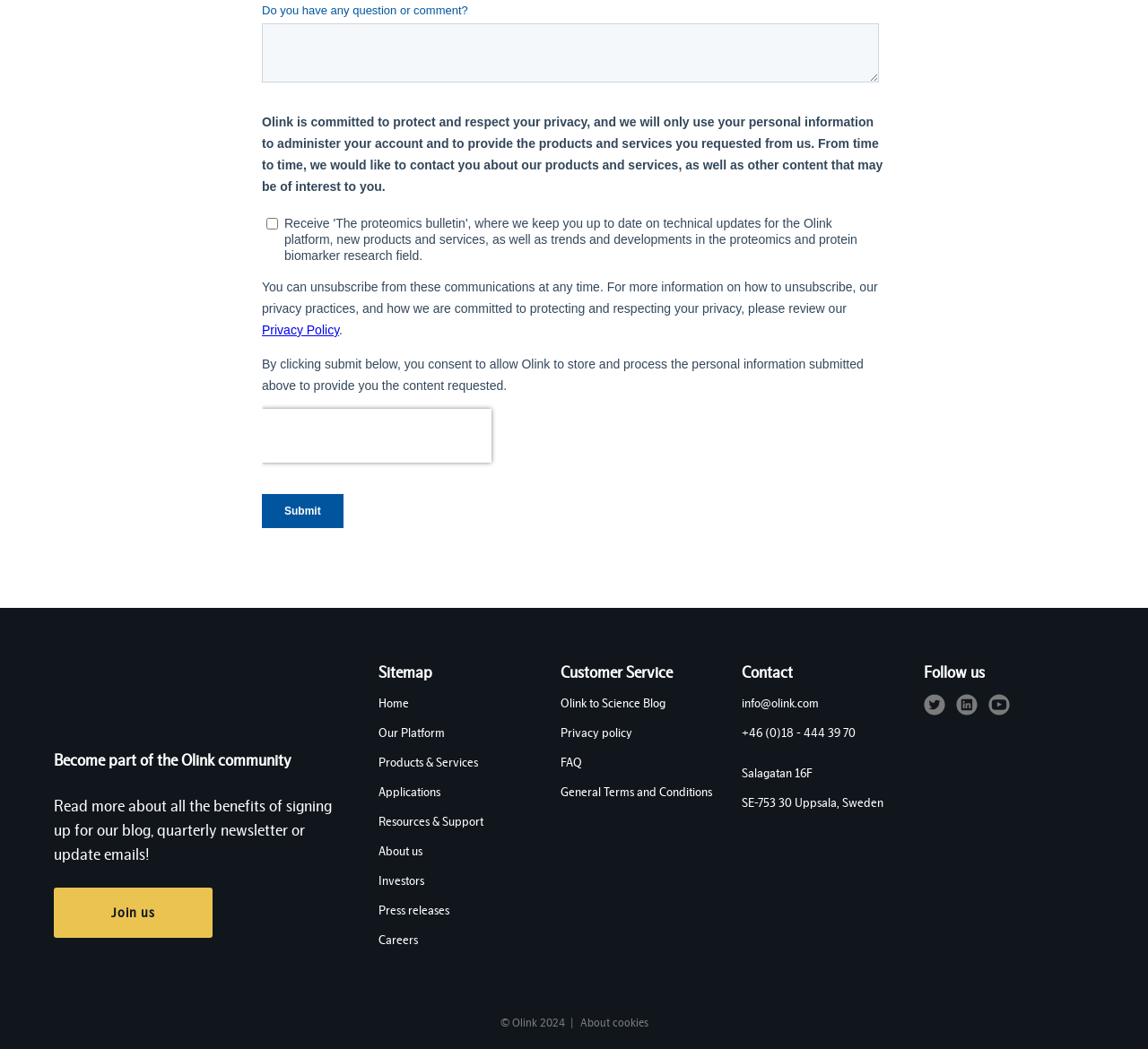What social media platforms does Olink have?
Examine the screenshot and reply with a single word or phrase.

Twitter, LinkedIn, YouTube